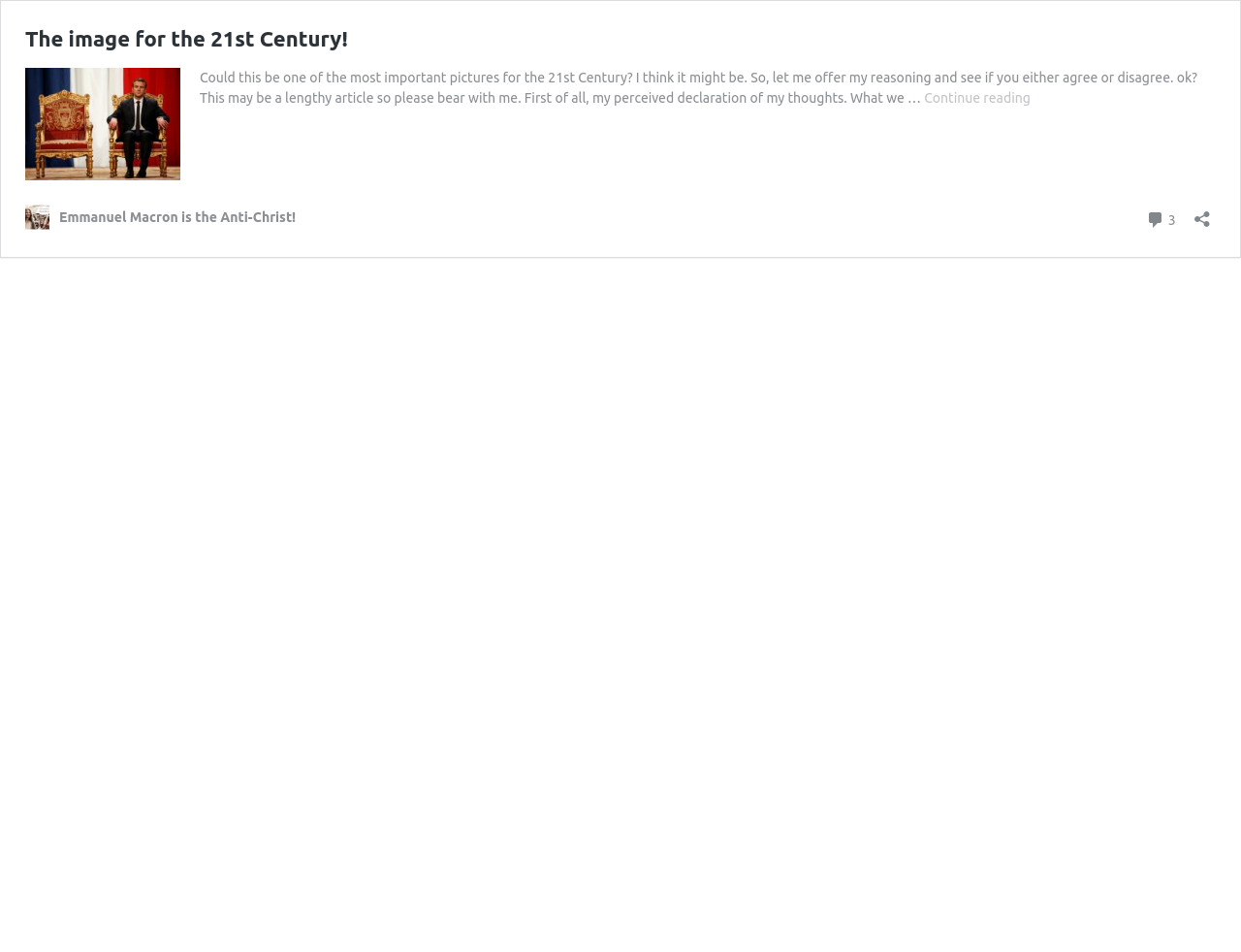Identify and provide the bounding box coordinates of the UI element described: "Emmanuel Macron is the Anti-Christ!". The coordinates should be formatted as [left, top, right, bottom], with each number being a float between 0 and 1.

[0.02, 0.216, 0.238, 0.241]